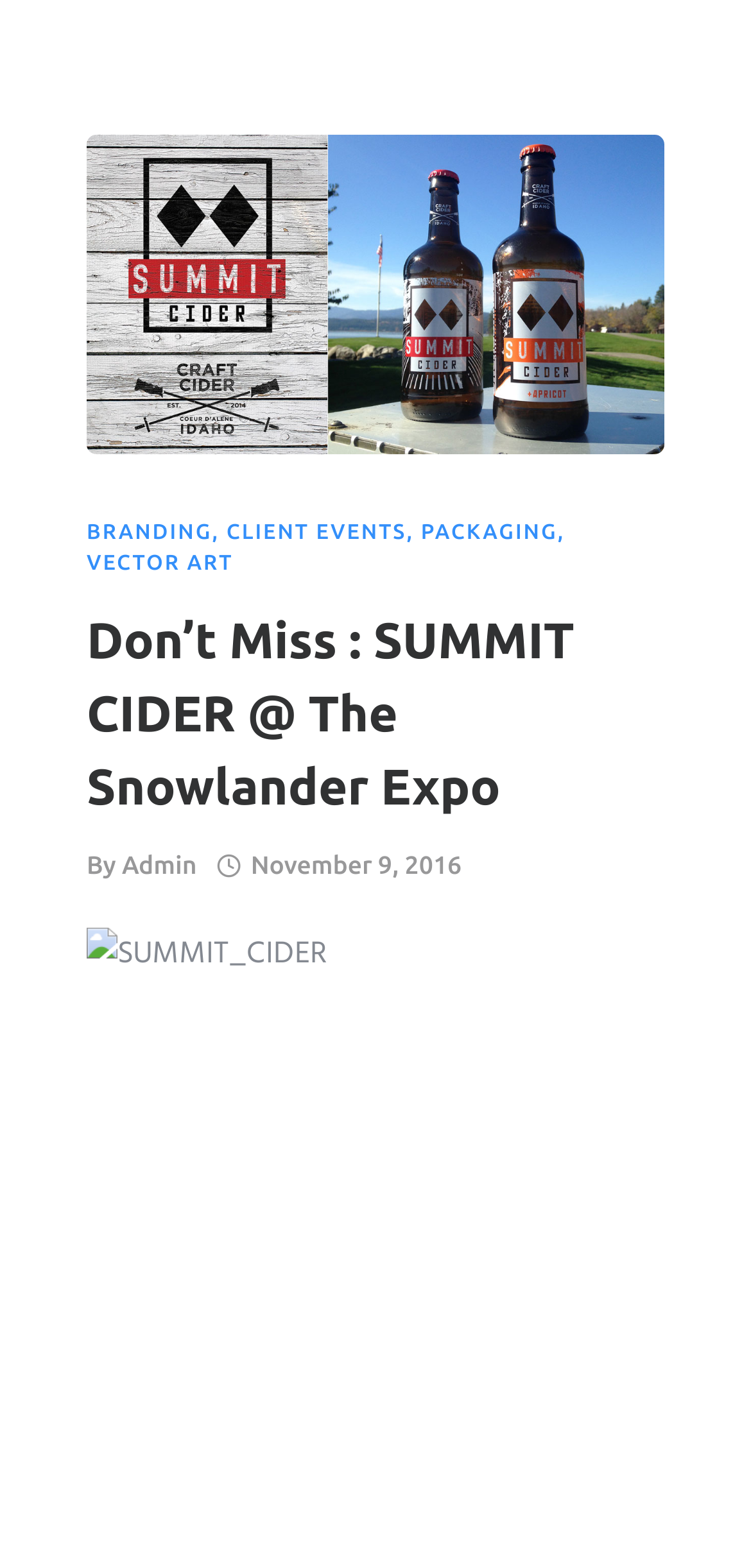Find the bounding box coordinates for the area that should be clicked to accomplish the instruction: "learn about Healing Your Lineage".

None